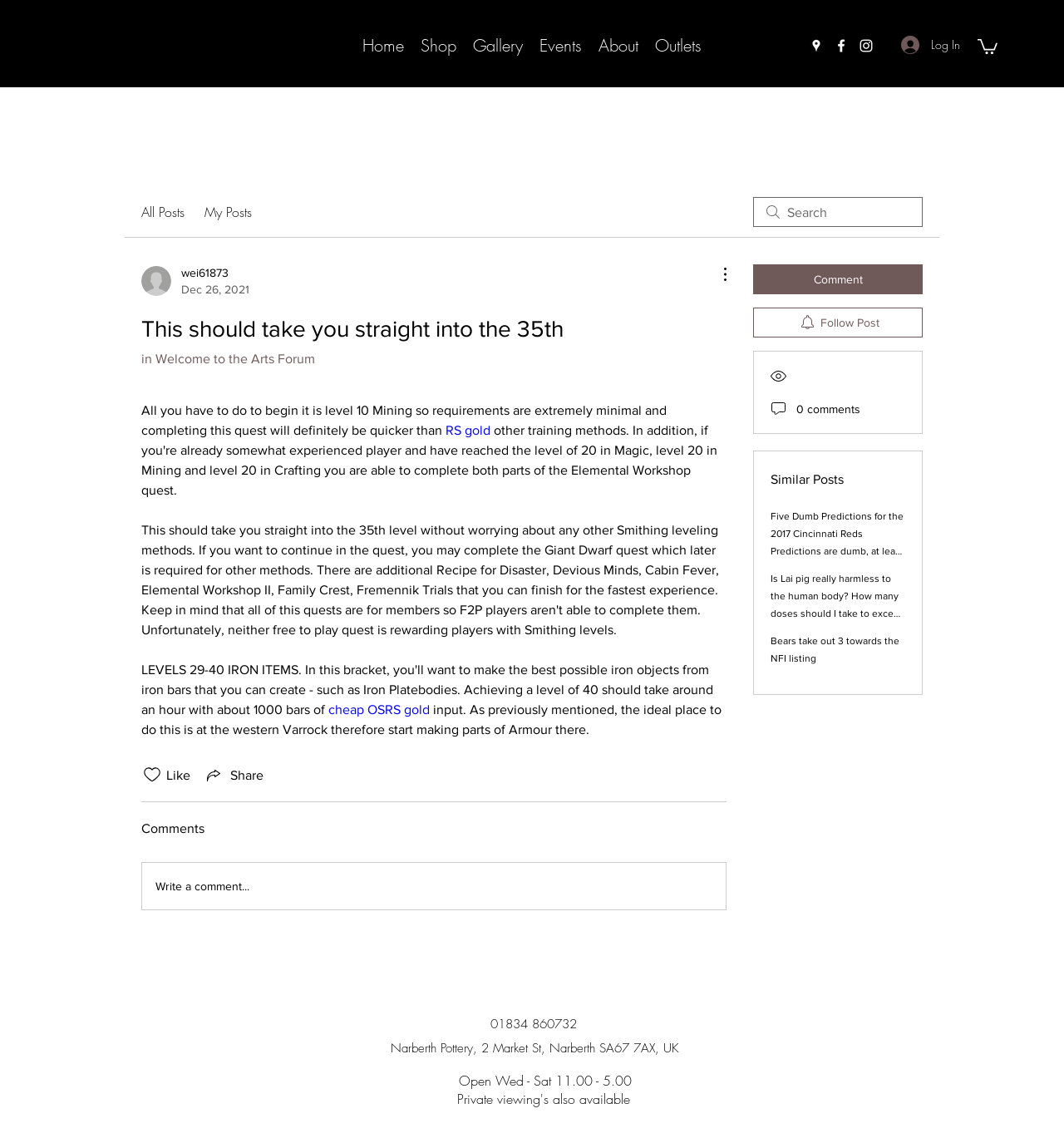Find and provide the bounding box coordinates for the UI element described with: "Write a comment...Write a comment...".

[0.134, 0.758, 0.682, 0.799]